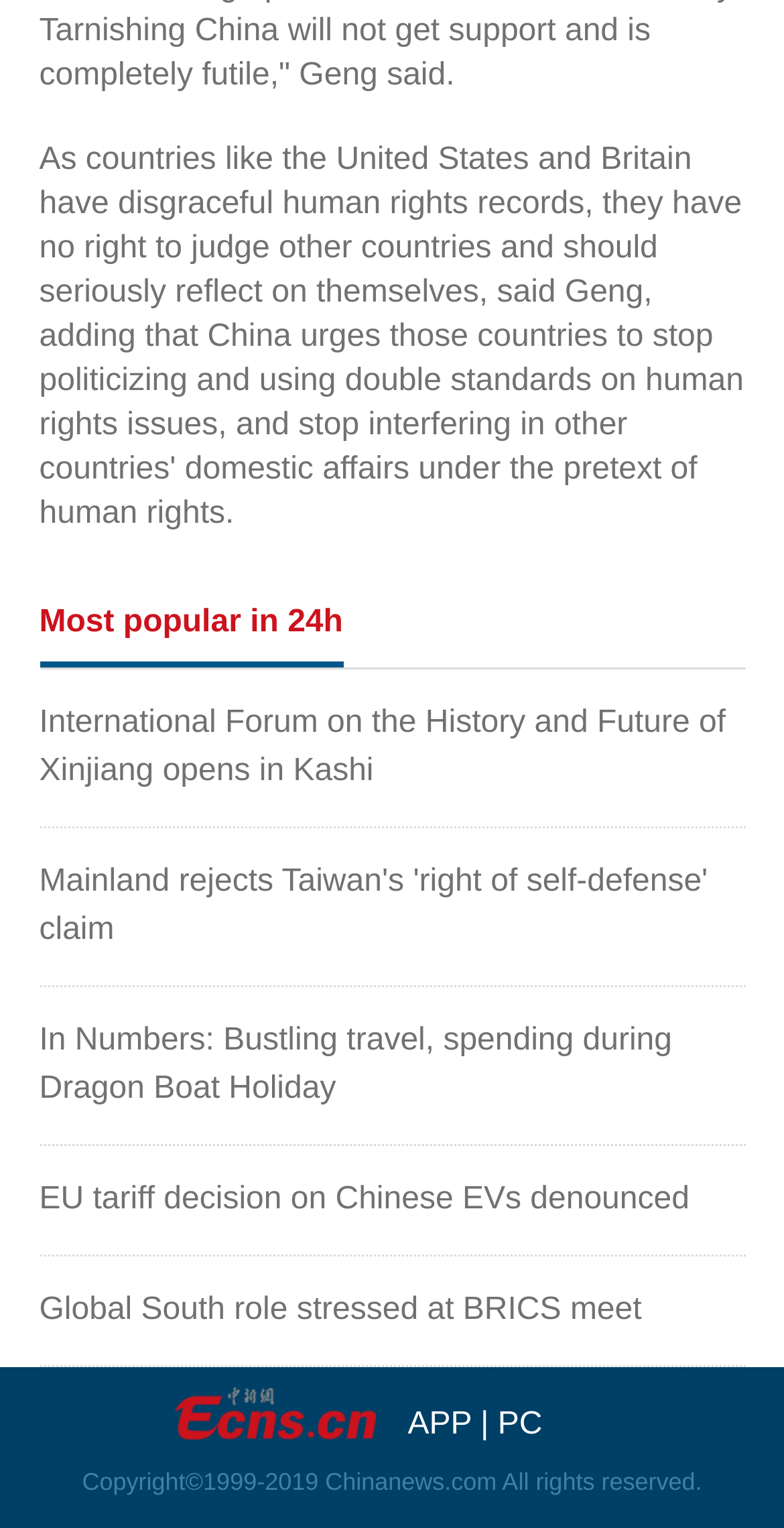Give a one-word or short-phrase answer to the following question: 
How many news articles are listed on the webpage?

5